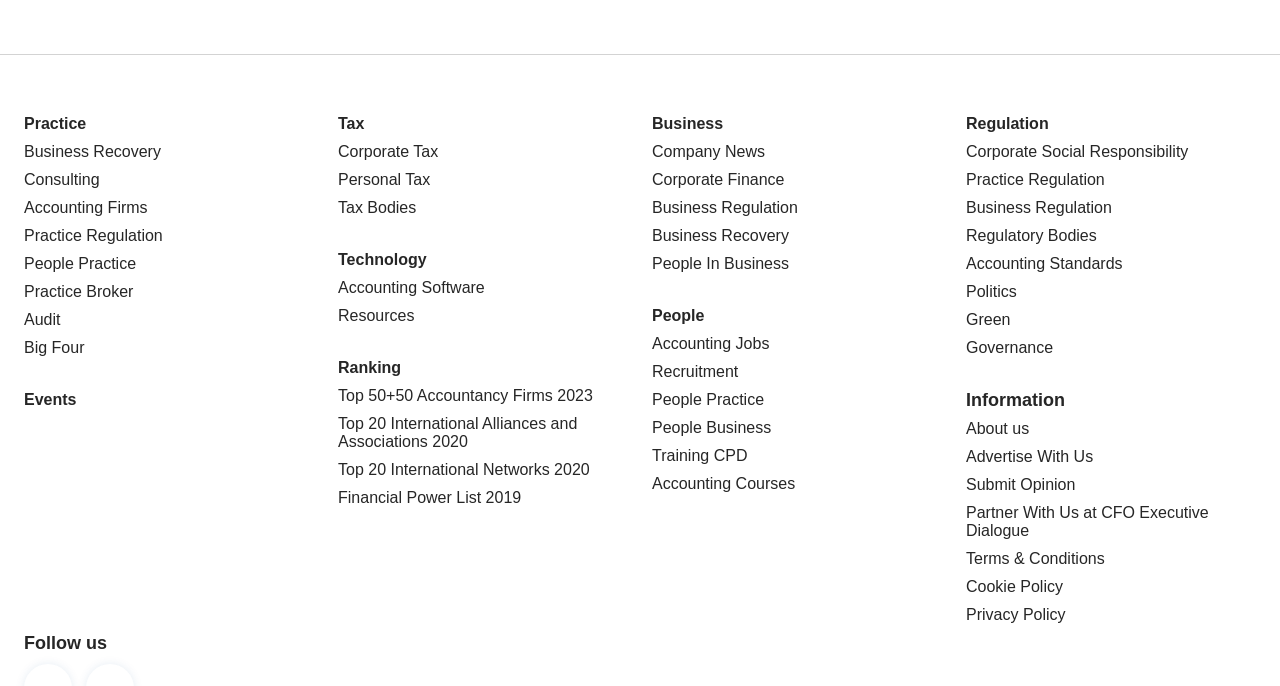Show me the bounding box coordinates of the clickable region to achieve the task as per the instruction: "Read about Company News".

[0.509, 0.208, 0.736, 0.234]